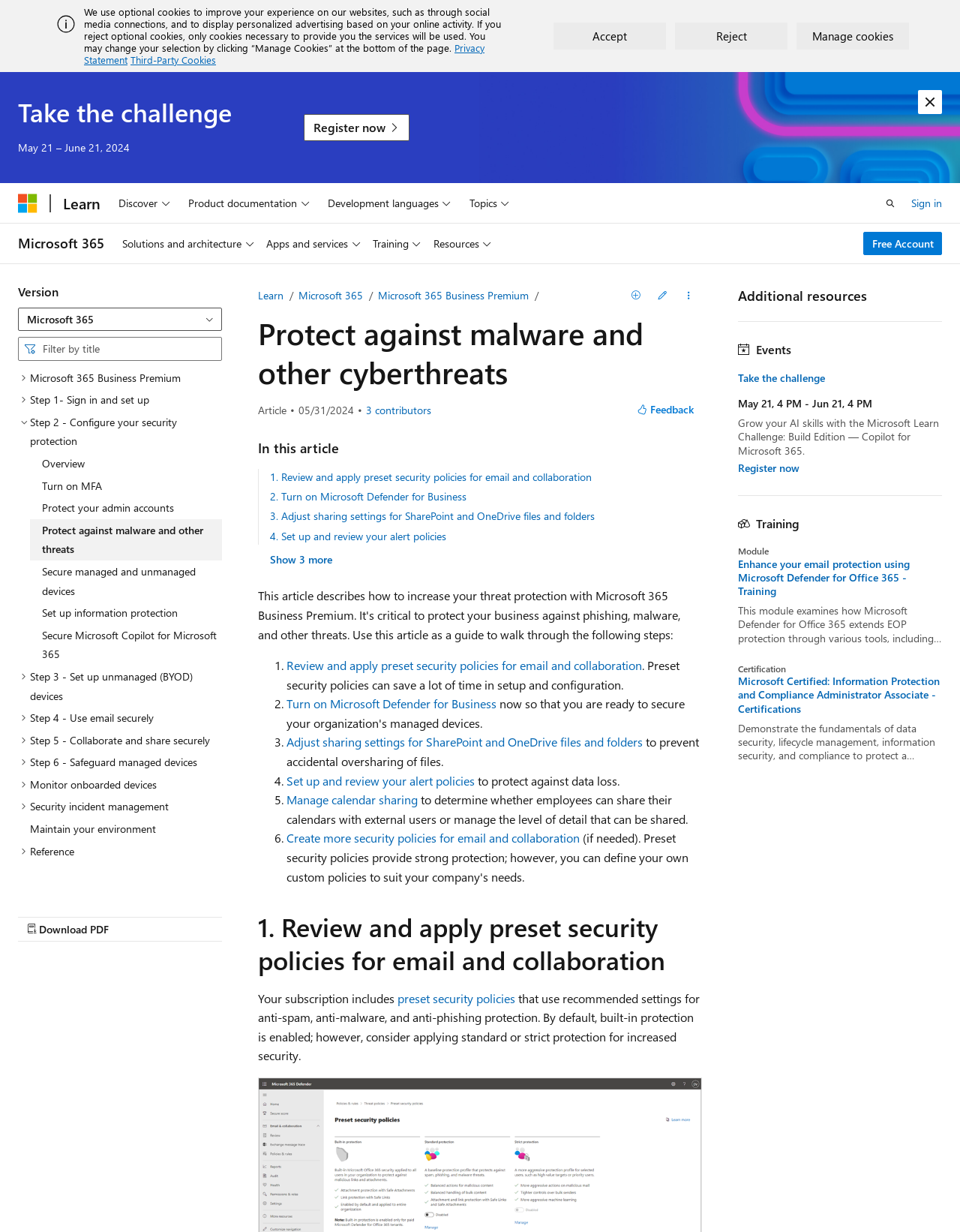Give an in-depth explanation of the webpage layout and content.

This webpage is focused on providing guidance on protecting against malware and other threats with Microsoft 365 Business Premium. At the top of the page, there is an alert section with an image and a static text describing the use of optional cookies and personalized advertising. Below this section, there are buttons to accept, reject, or manage cookies.

The main content of the page is divided into several sections. On the left side, there is a navigation menu with various options, including "Solutions and architecture", "Apps and services", "Training", and "Resources". Above this menu, there is a search bar and a link to sign in.

On the right side of the page, there is a table of contents with multiple tree items, including "Microsoft 365 Business Premium", "Step 1- Sign in and set up", "Step 2 - Configure your security protection", and so on. The "Step 2" section is currently expanded, showing several sub-items, such as "Overview", "Turn on MFA", and "Protect against malware and other threats".

In the main content area, there is a heading "Protect against malware and other cyberthreats" followed by a static text "Article" and a review date "05/31/2024". Below this, there are buttons to view all contributors and provide feedback. There is also a navigation section "In this article" with links to various topics, such as "Review and apply preset security policies for email and collaboration" and "Turn on Microsoft Defender for Business".

At the bottom of the page, there are links to download a PDF and to learn more about Microsoft 365 Business Premium.